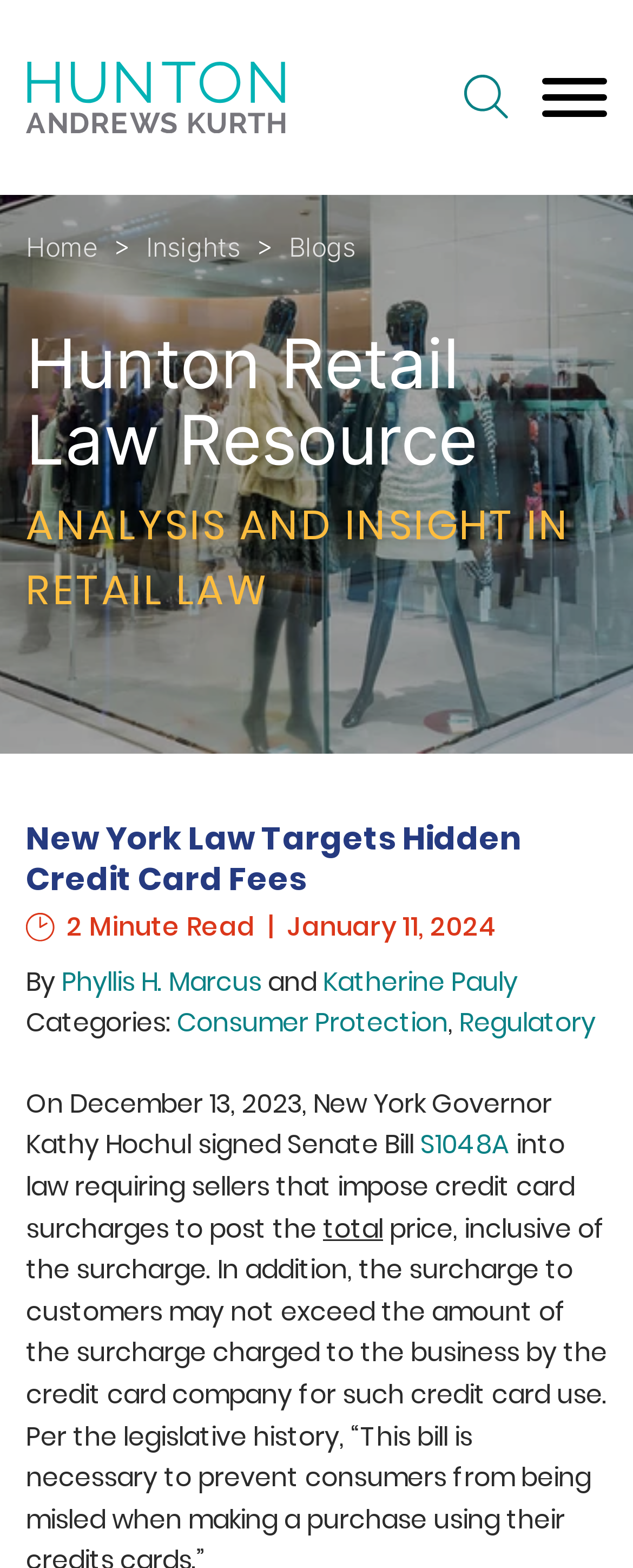Please determine the bounding box coordinates of the element to click on in order to accomplish the following task: "View the main menu". Ensure the coordinates are four float numbers ranging from 0 to 1, i.e., [left, top, right, bottom].

[0.21, 0.005, 0.5, 0.042]